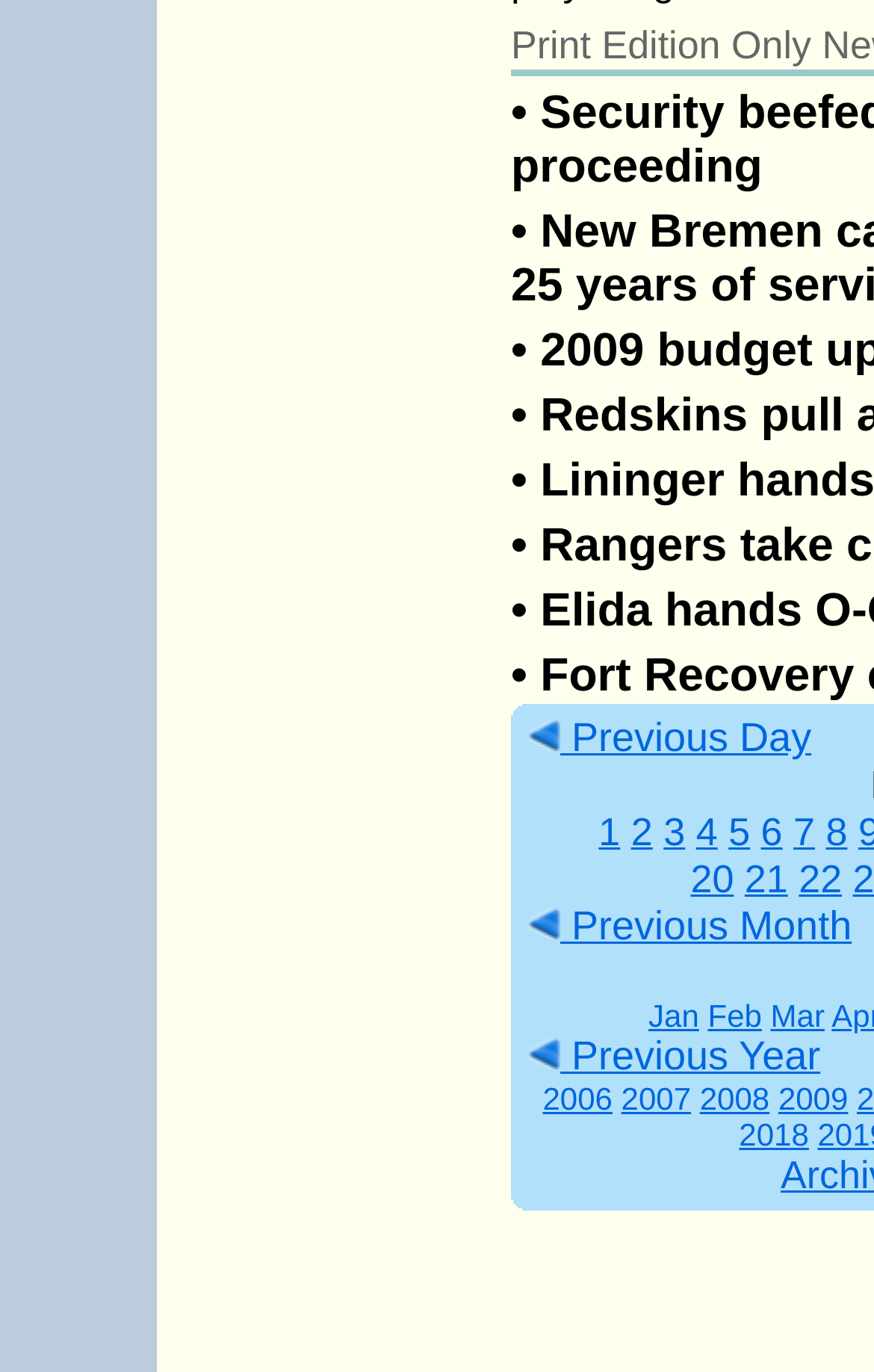Identify the bounding box coordinates of the element that should be clicked to fulfill this task: "go to previous day". The coordinates should be provided as four float numbers between 0 and 1, i.e., [left, top, right, bottom].

[0.605, 0.522, 0.928, 0.554]